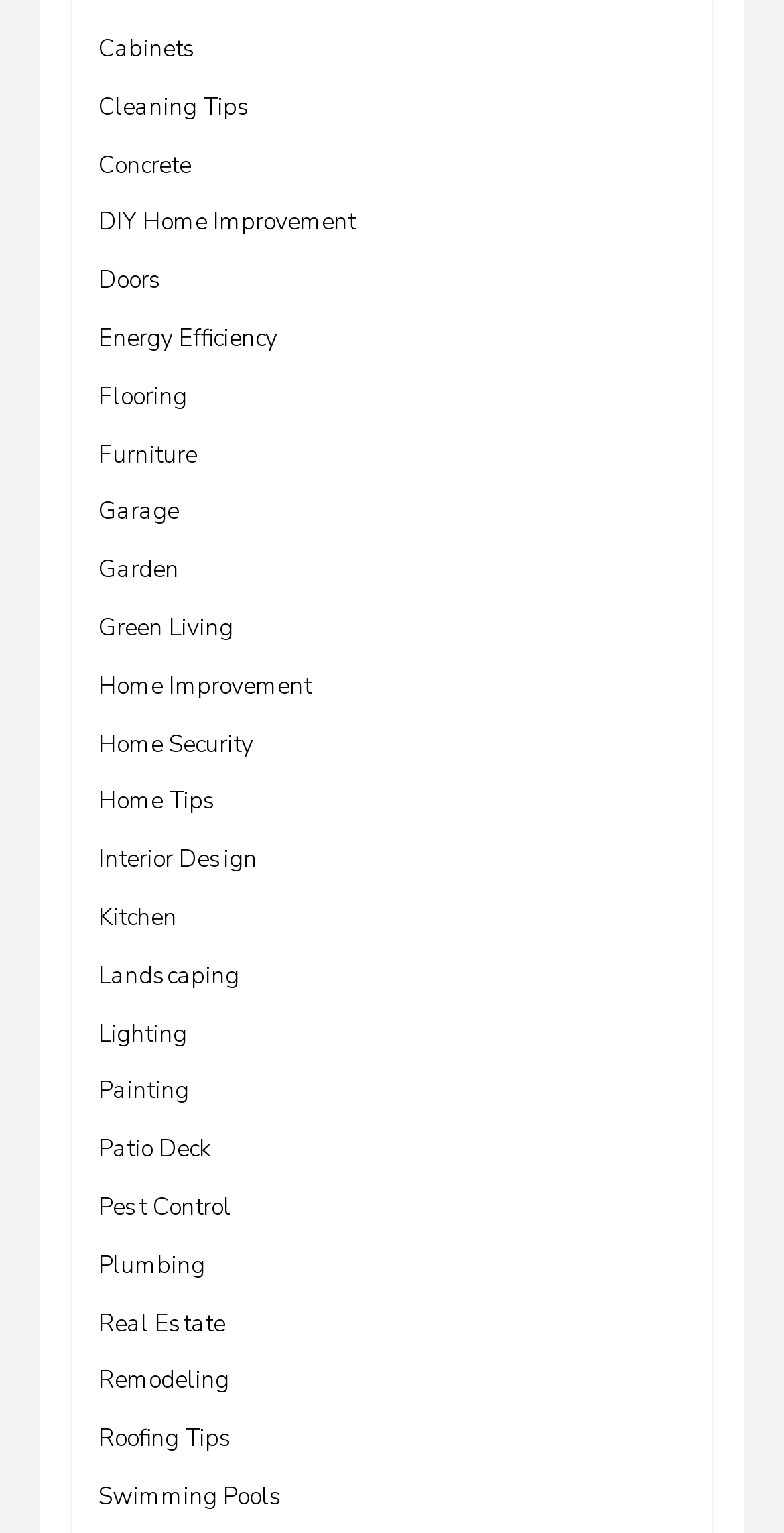Locate the bounding box coordinates of the element you need to click to accomplish the task described by this instruction: "learn about Green Living".

[0.126, 0.399, 0.297, 0.42]